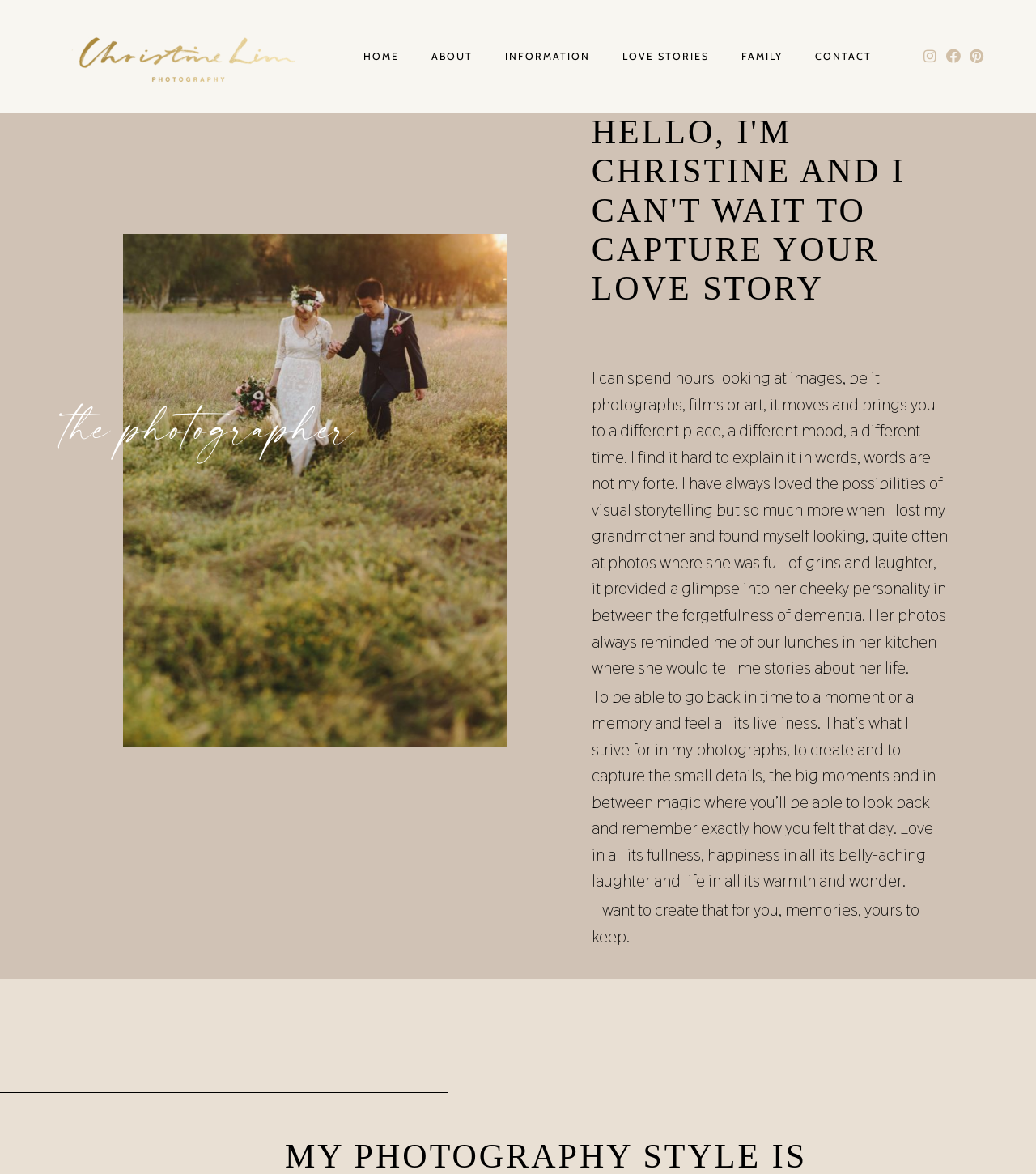Locate the bounding box of the user interface element based on this description: "Facebook".

[0.909, 0.038, 0.932, 0.058]